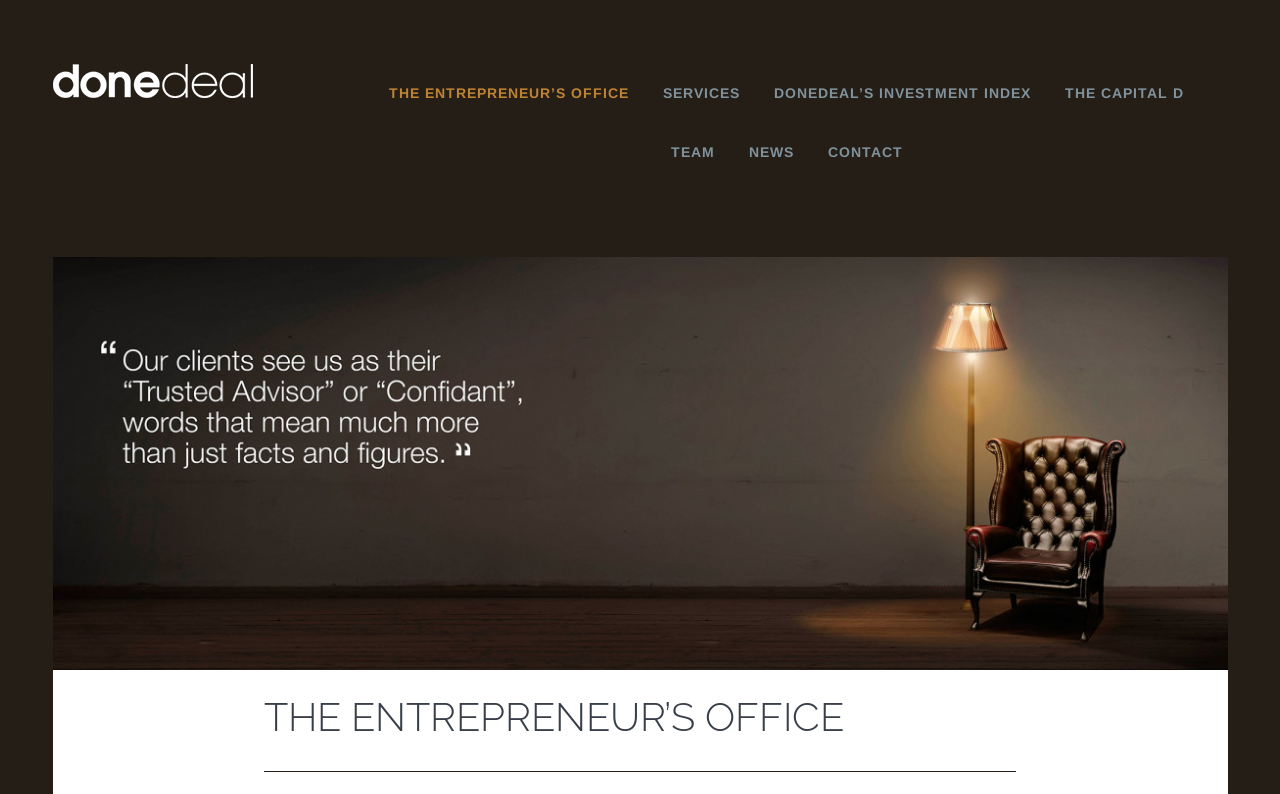Pinpoint the bounding box coordinates of the area that must be clicked to complete this instruction: "check DONEDEAL’S INVESTMENT INDEX".

[0.593, 0.106, 0.817, 0.13]